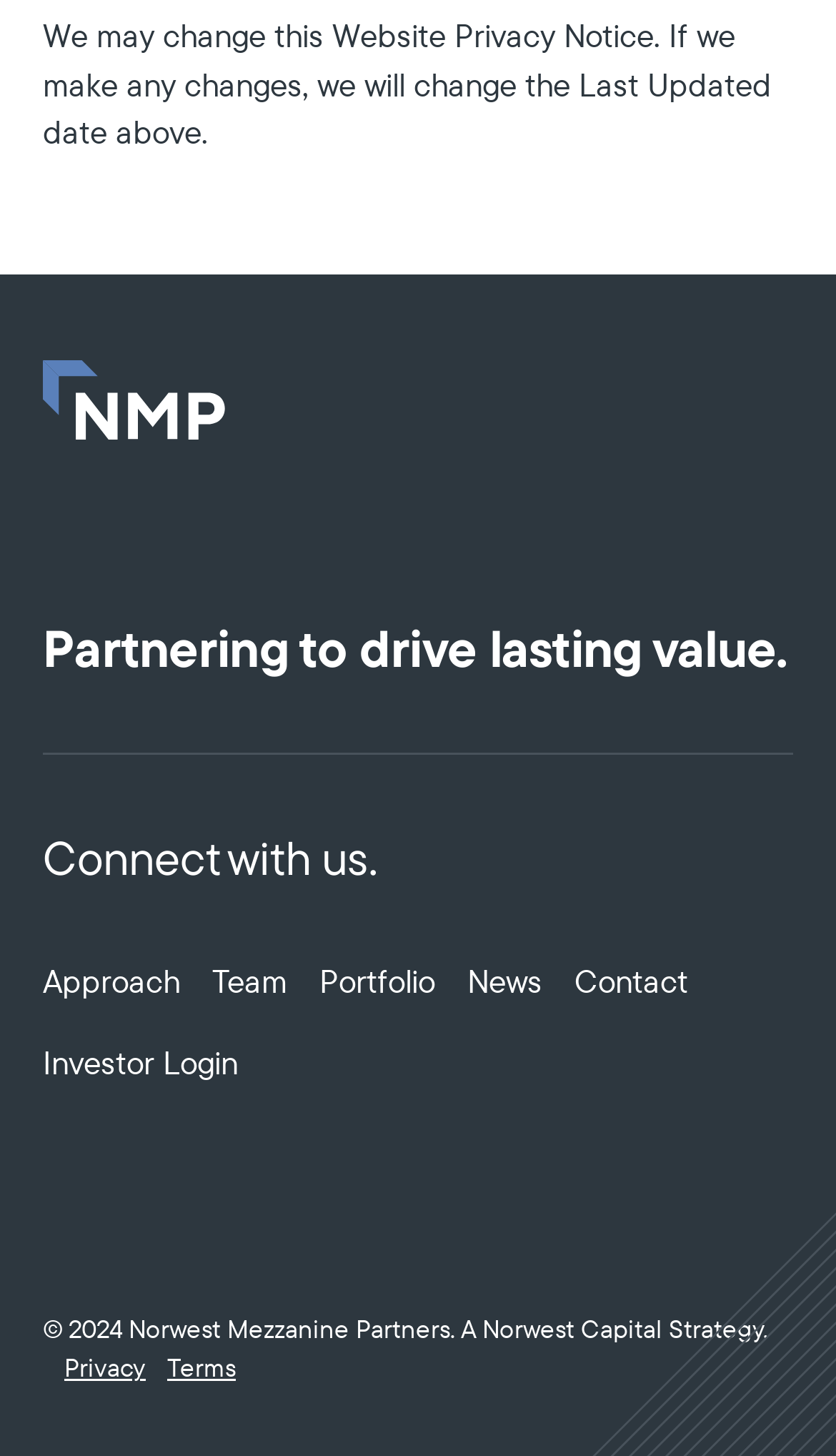Please find the bounding box coordinates of the element that you should click to achieve the following instruction: "Click on Connect with us". The coordinates should be presented as four float numbers between 0 and 1: [left, top, right, bottom].

[0.051, 0.569, 0.451, 0.61]